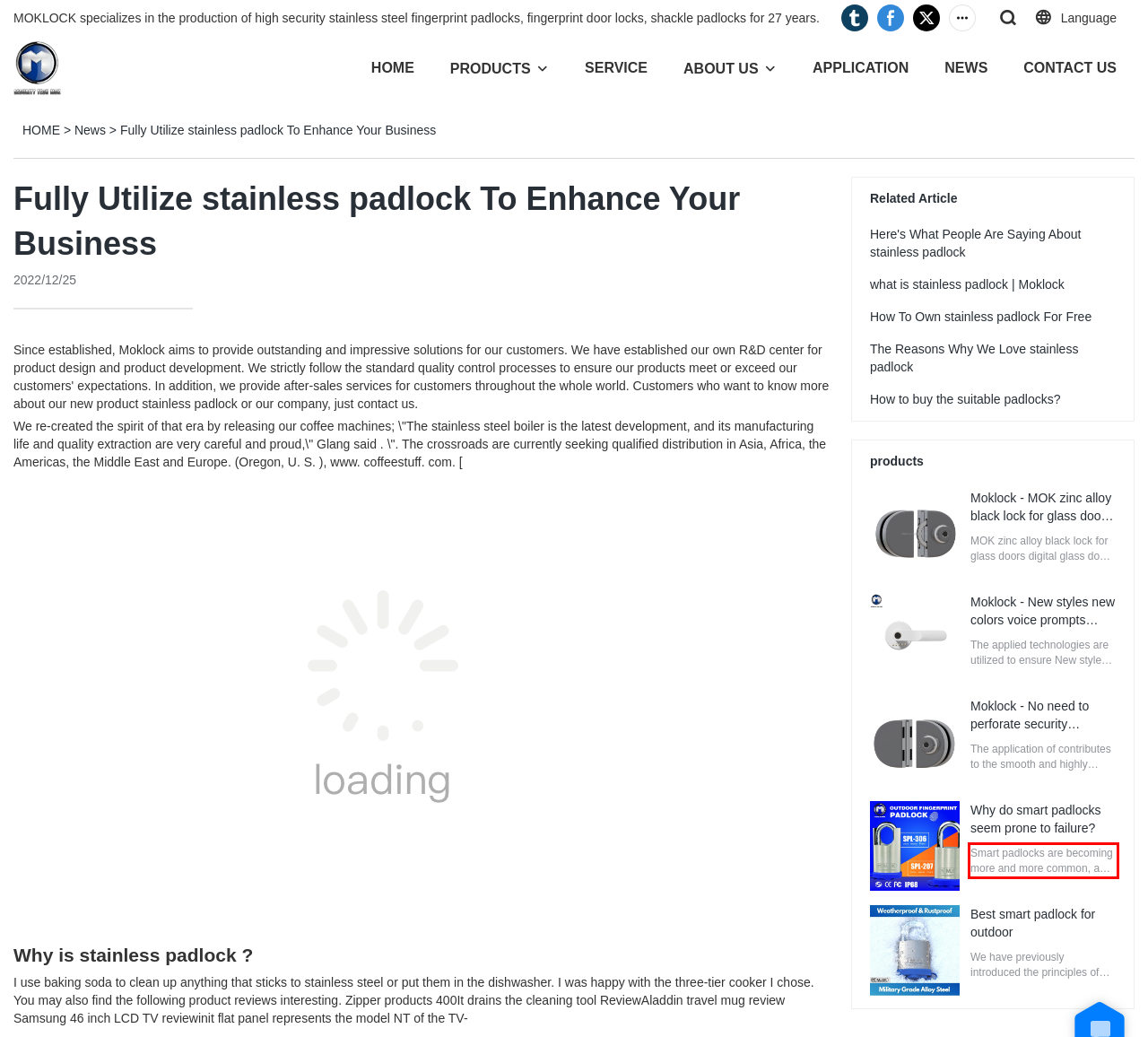Within the screenshot of the webpage, there is a red rectangle. Please recognize and generate the text content inside this red bounding box.

Smart padlocks are becoming more and more common, and you may have been attracted by its convenience, but you will always see reviews of products that have gone wrong, making you doubtful to place an order.